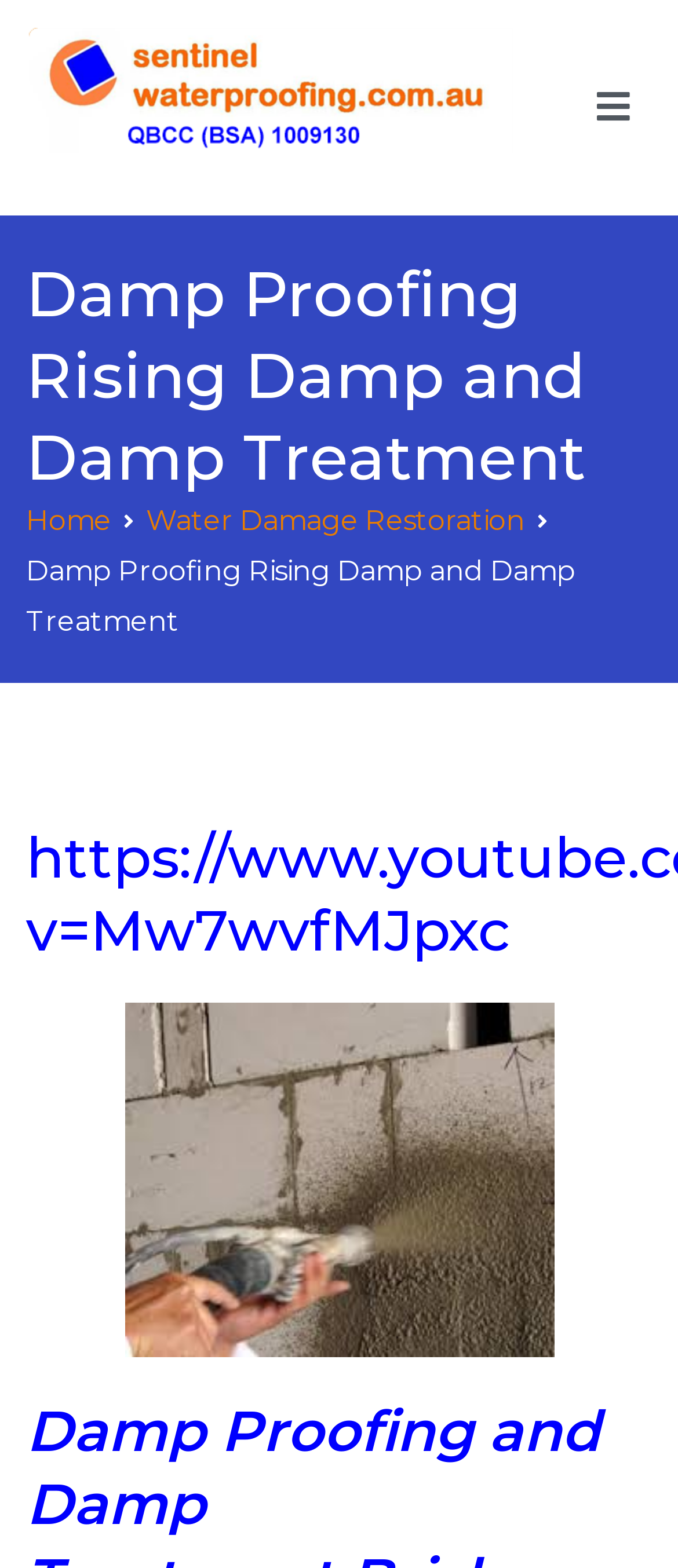Determine the bounding box of the UI element mentioned here: "Locations". The coordinates must be in the format [left, top, right, bottom] with values ranging from 0 to 1.

None